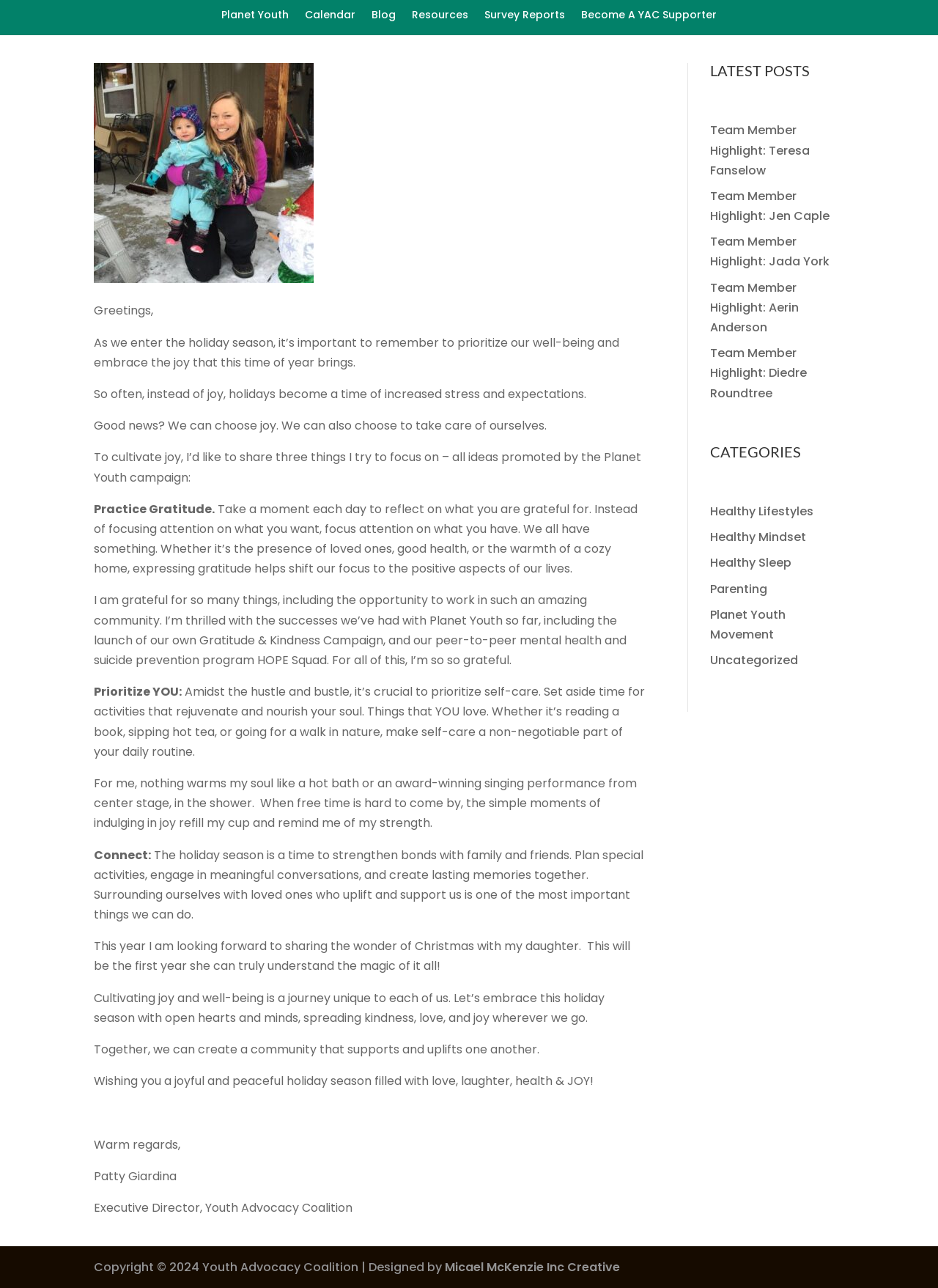Using the description "Team Member Highlight: Teresa Fanselow", predict the bounding box of the relevant HTML element.

[0.757, 0.095, 0.863, 0.139]